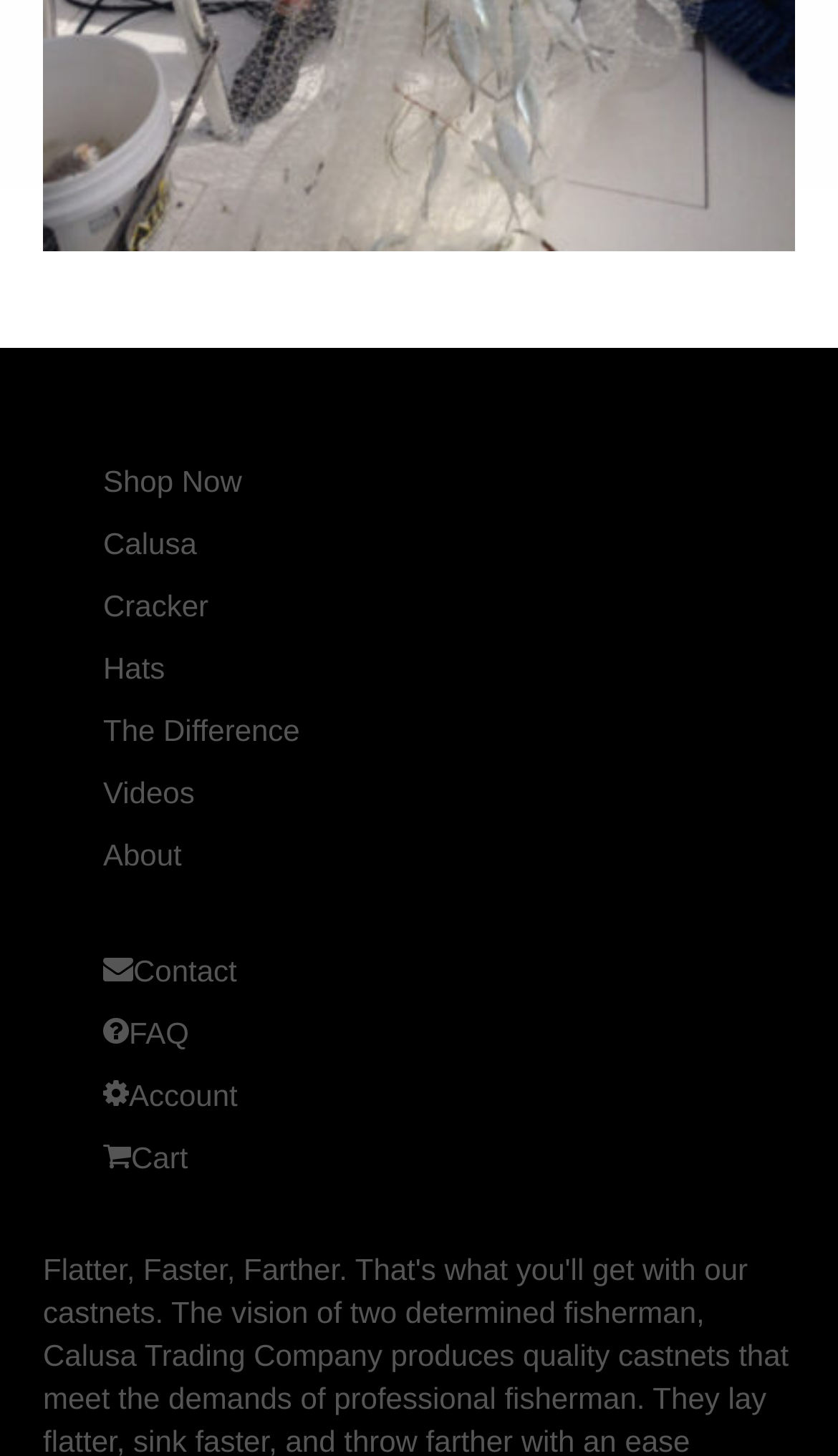Please find the bounding box coordinates of the element that needs to be clicked to perform the following instruction: "Visit Calusa page". The bounding box coordinates should be four float numbers between 0 and 1, represented as [left, top, right, bottom].

[0.103, 0.355, 0.436, 0.391]